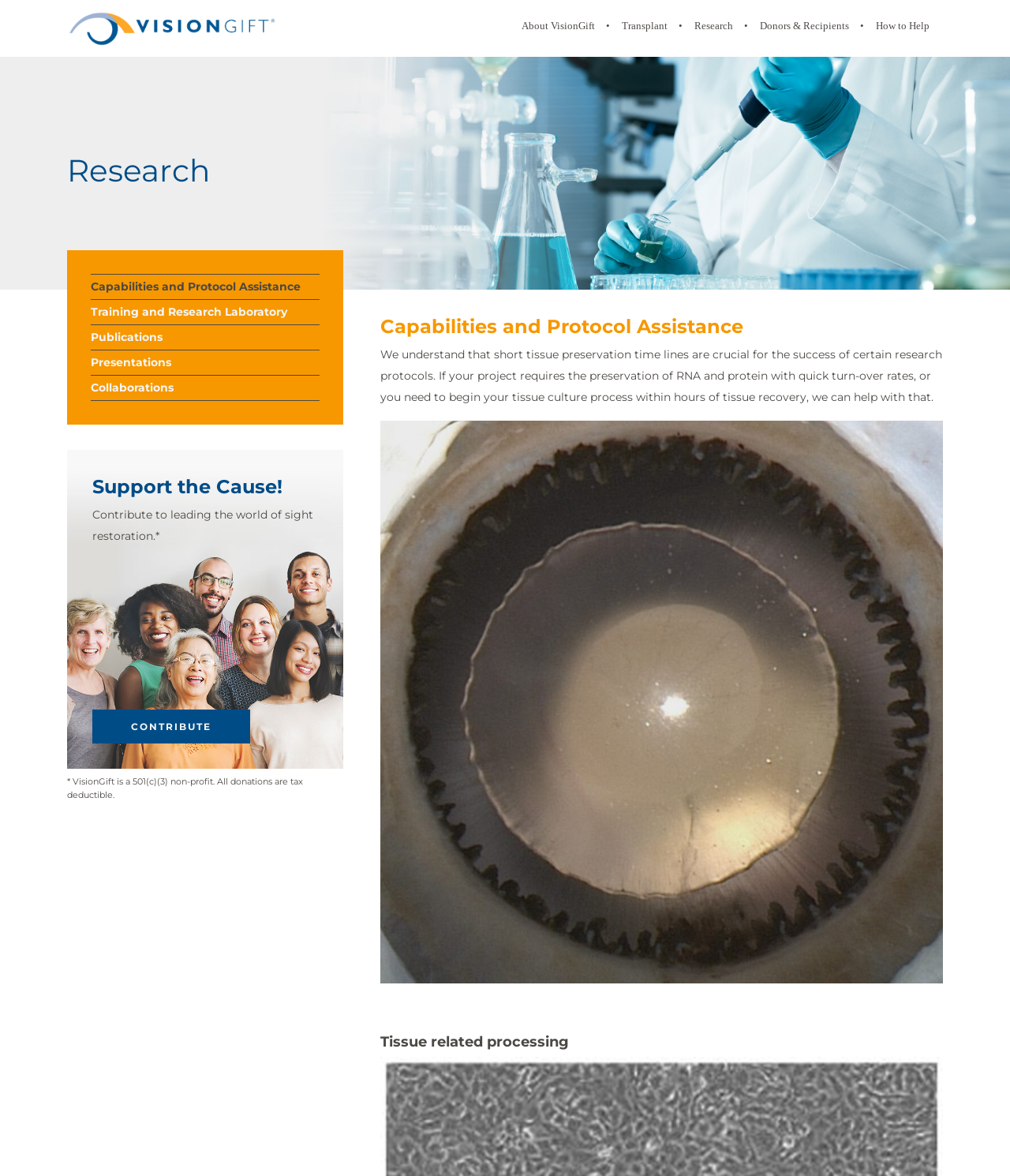What is the organization's name?
Based on the image, answer the question with as much detail as possible.

The organization's name is VisionGift, which can be inferred from the top-level element 'Capabilities and Protocol Assistance : VisionGift' and the link 'About VisionGift •'.